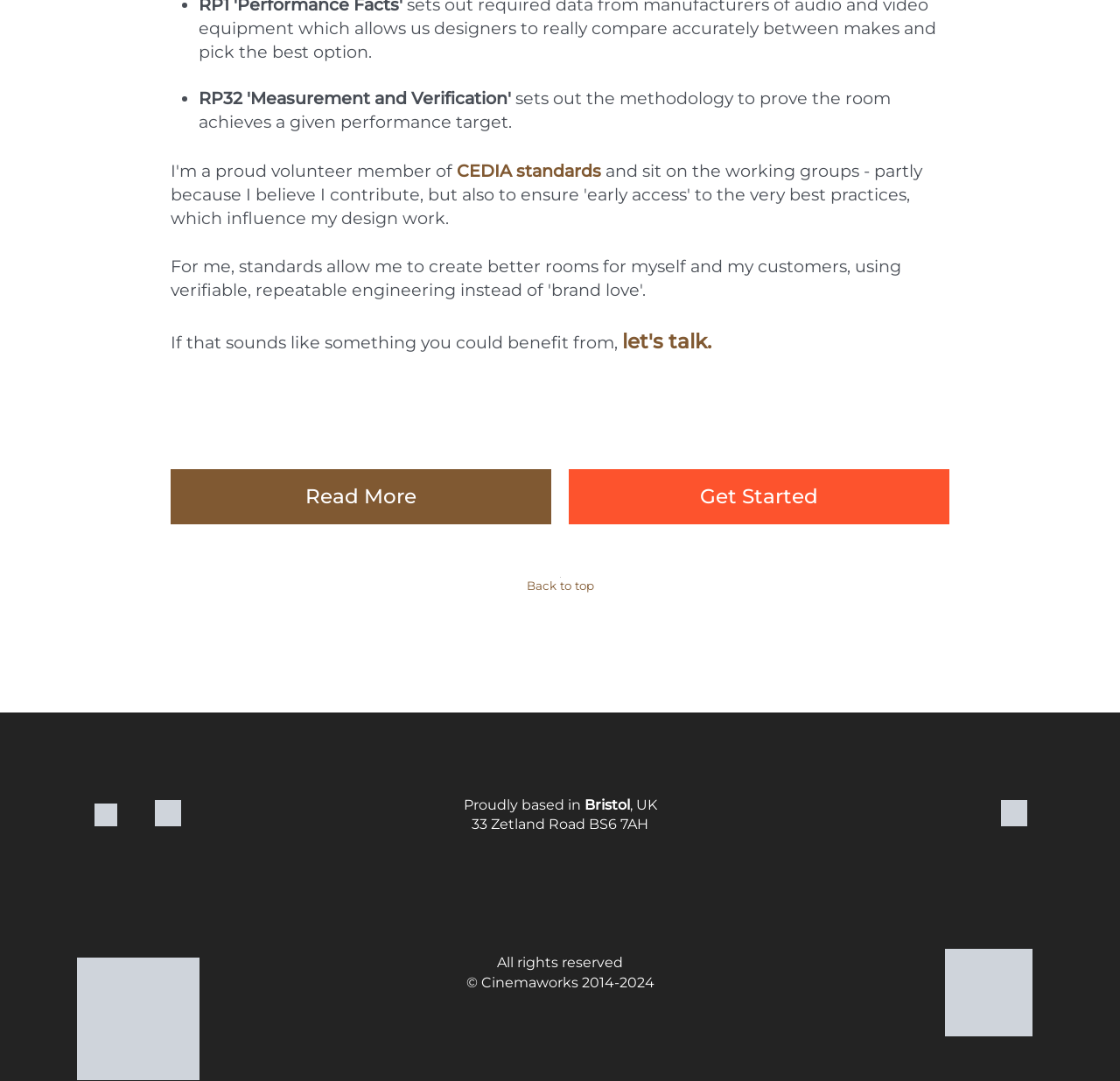What is the purpose of the 'Get Started' button?
Utilize the information in the image to give a detailed answer to the question.

I inferred the purpose of the 'Get Started' button by considering its position on the page and its proximity to other links and text elements. It appears to be a call-to-action, encouraging the user to take the first step in a process or journey.